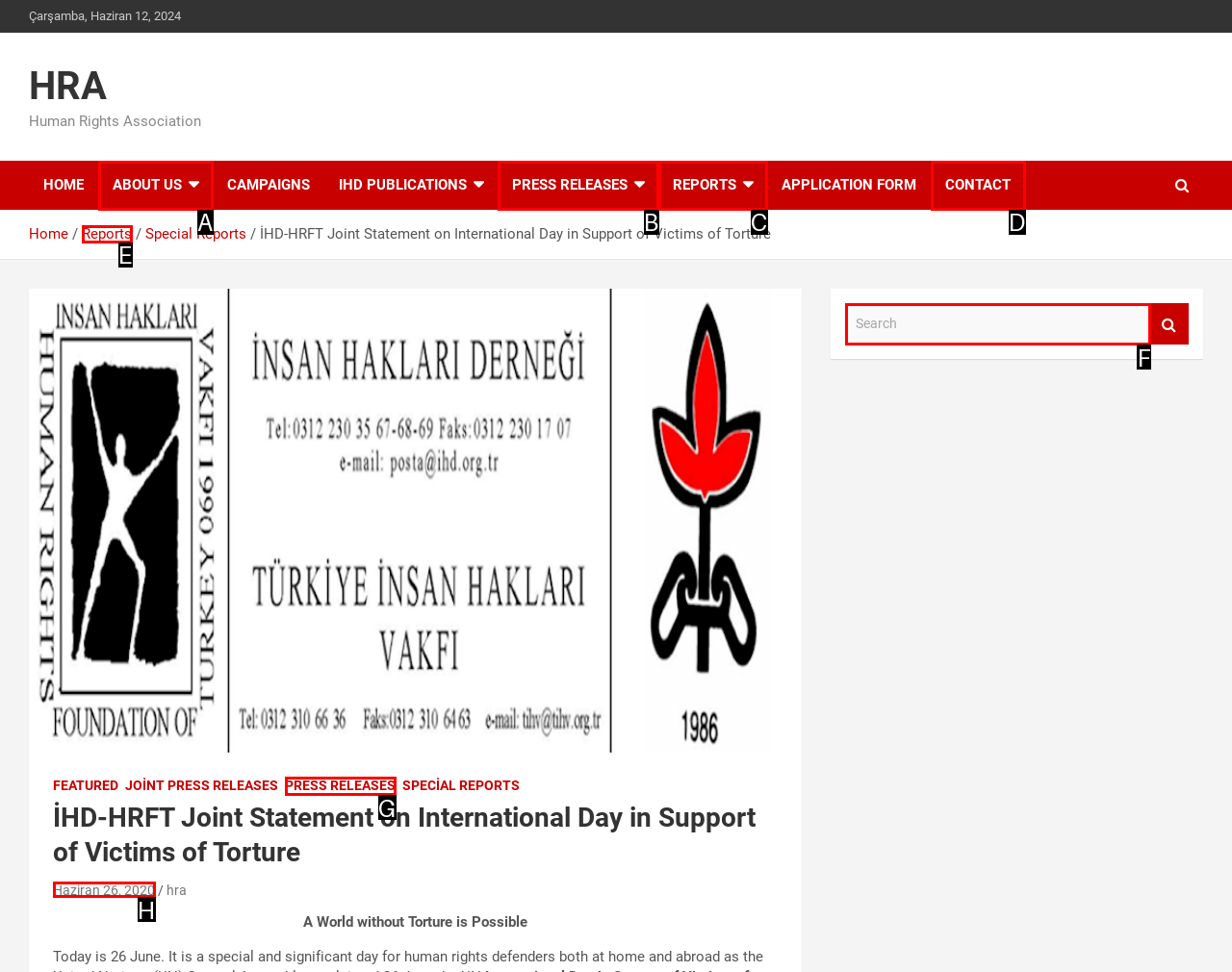For the instruction: search for something, determine the appropriate UI element to click from the given options. Respond with the letter corresponding to the correct choice.

F